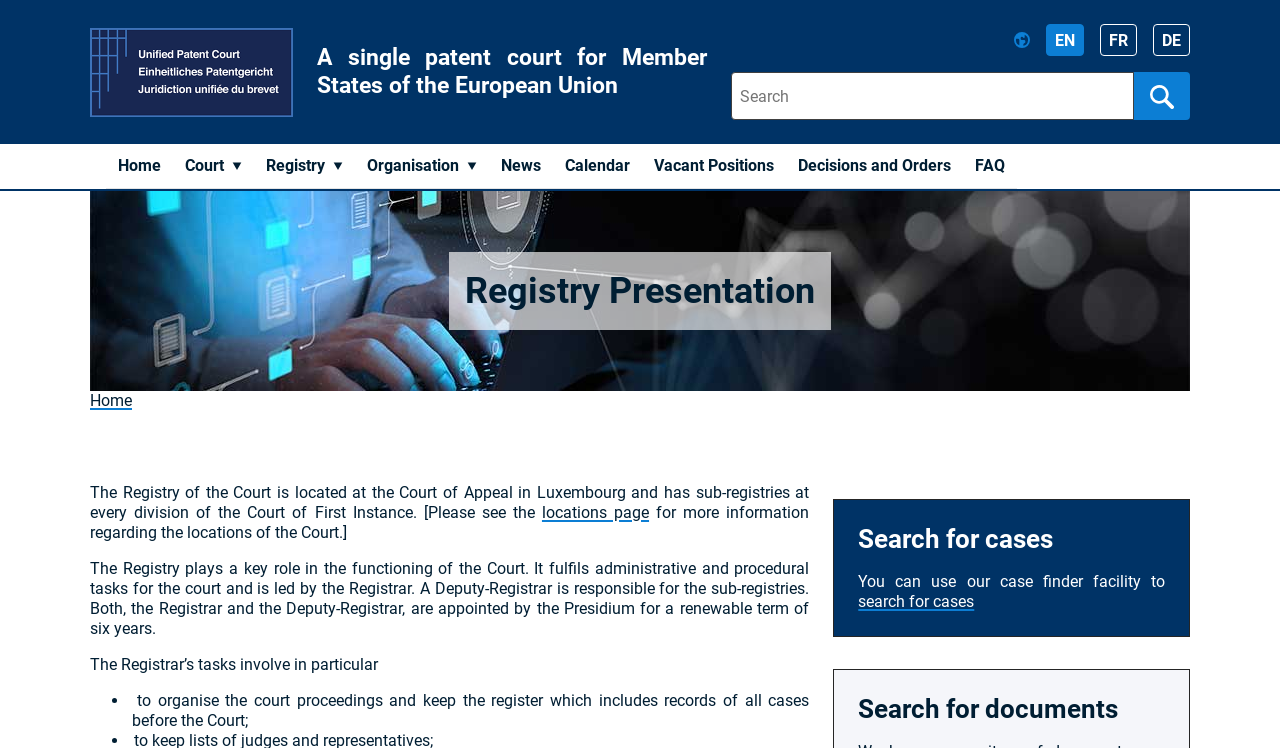Based on the element description Vacant Positions, identify the bounding box of the UI element in the given webpage screenshot. The coordinates should be in the format (top-left x, top-left y, bottom-right x, bottom-right y) and must be between 0 and 1.

[0.502, 0.193, 0.614, 0.253]